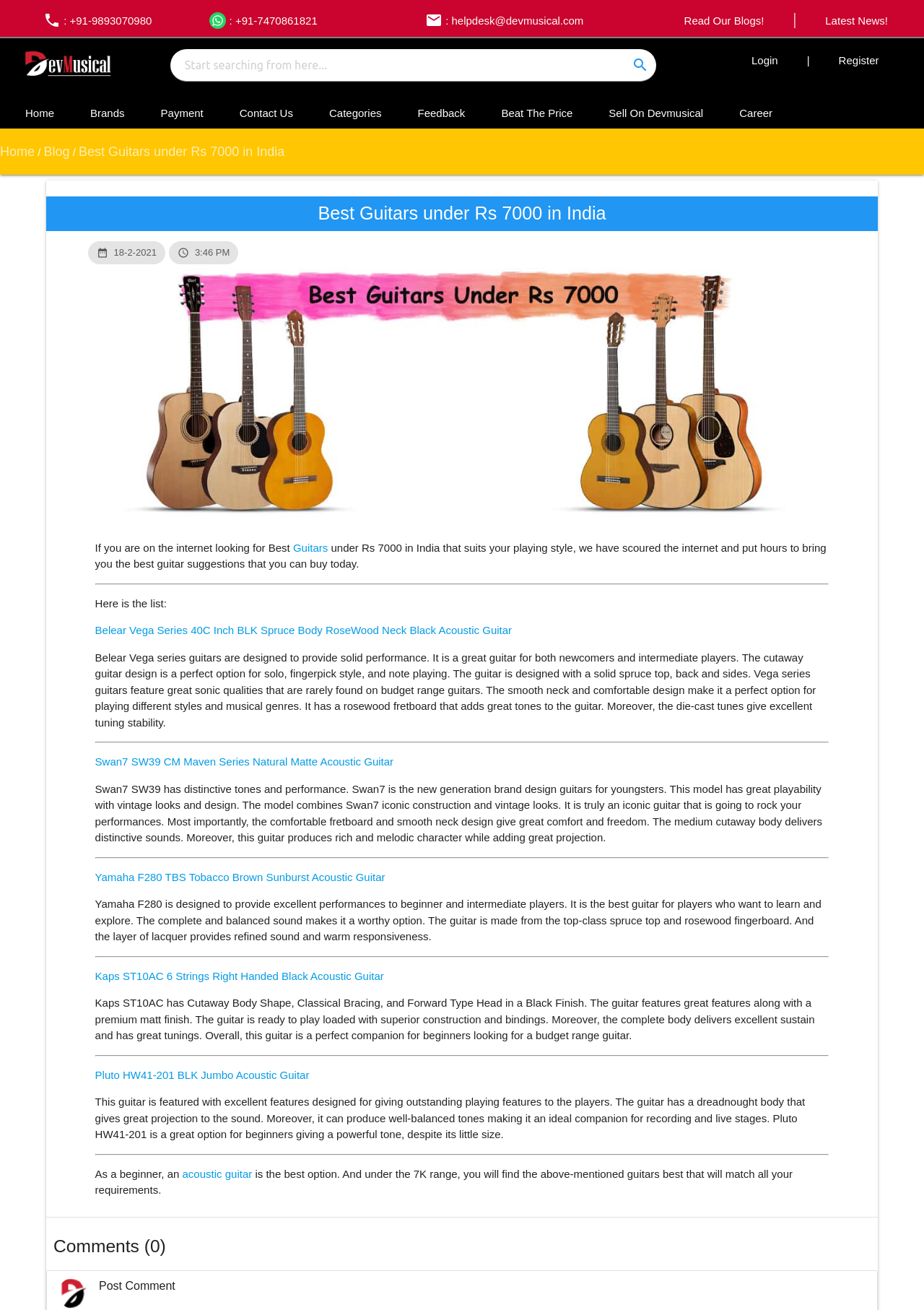Find the bounding box coordinates for the area that must be clicked to perform this action: "Search for guitars".

[0.184, 0.037, 0.71, 0.062]